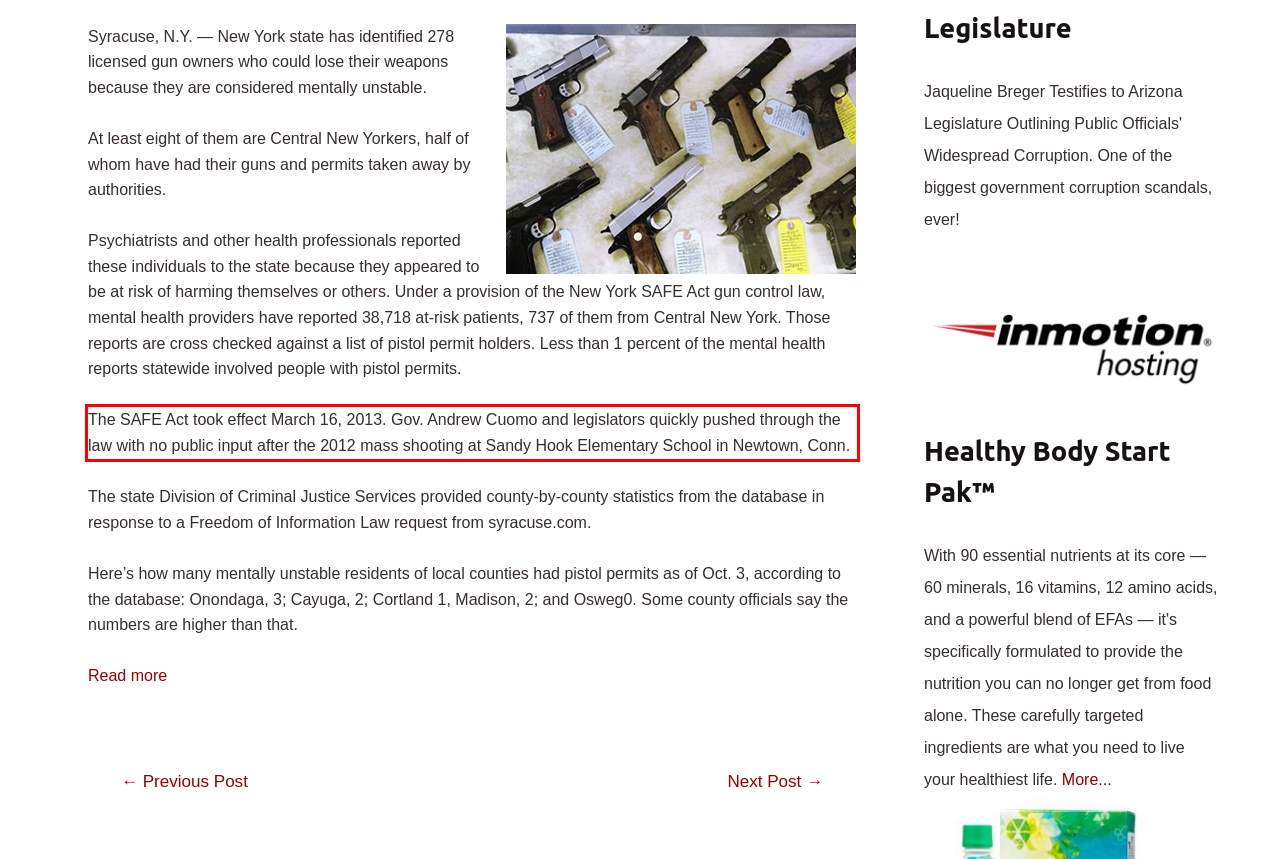You have a screenshot of a webpage with a red bounding box. Use OCR to generate the text contained within this red rectangle.

The SAFE Act took effect March 16, 2013. Gov. Andrew Cuomo and legislators quickly pushed through the law with no public input after the 2012 mass shooting at Sandy Hook Elementary School in Newtown, Conn.